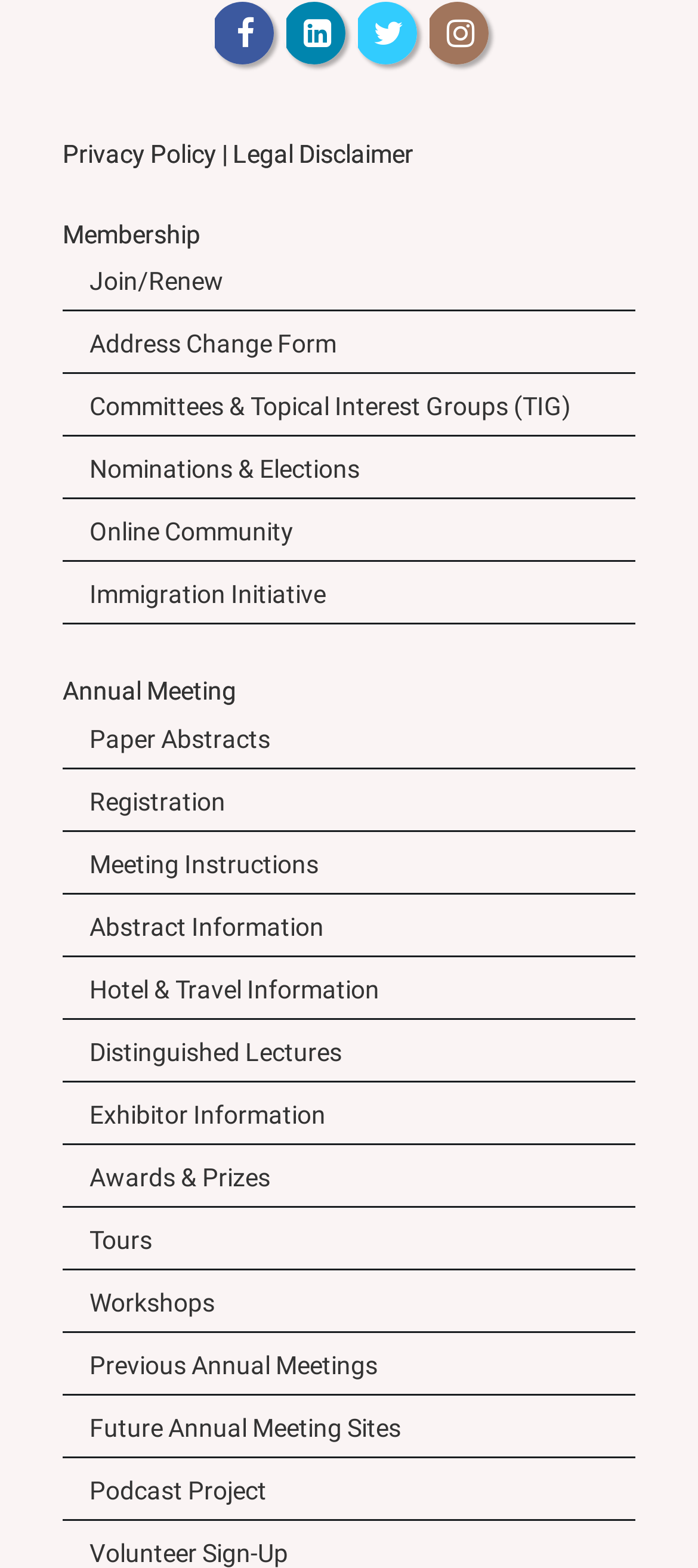Return the bounding box coordinates of the UI element that corresponds to this description: "Privacy Policy | Legal Disclaimer". The coordinates must be given as four float numbers in the range of 0 and 1, [left, top, right, bottom].

[0.09, 0.089, 0.592, 0.107]